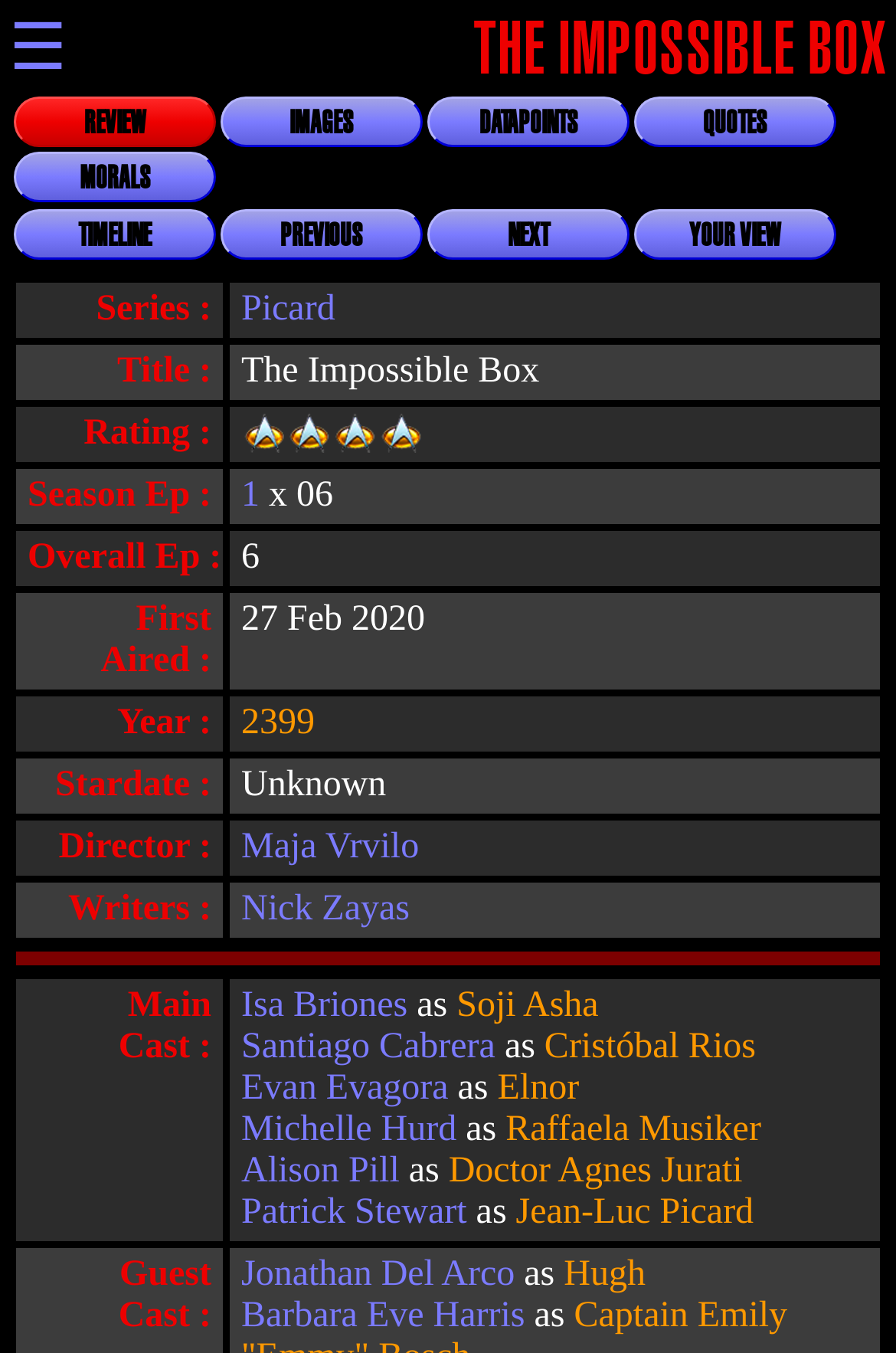Determine the bounding box coordinates for the element that should be clicked to follow this instruction: "View the 'IMAGES' section". The coordinates should be given as four float numbers between 0 and 1, in the format [left, top, right, bottom].

[0.246, 0.071, 0.472, 0.109]